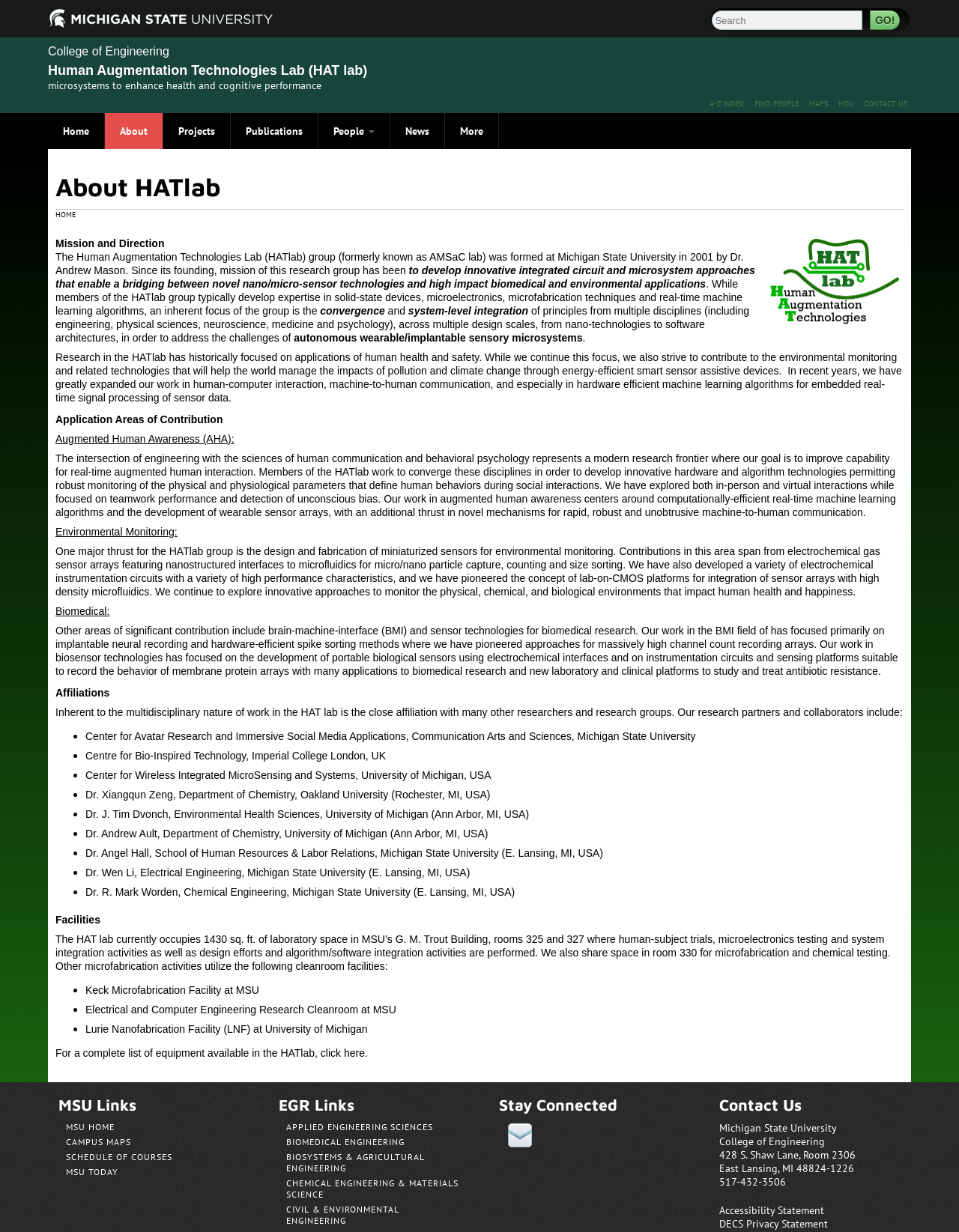Identify the bounding box coordinates of the area that should be clicked in order to complete the given instruction: "Contact Us". The bounding box coordinates should be four float numbers between 0 and 1, i.e., [left, top, right, bottom].

[0.901, 0.08, 0.946, 0.088]